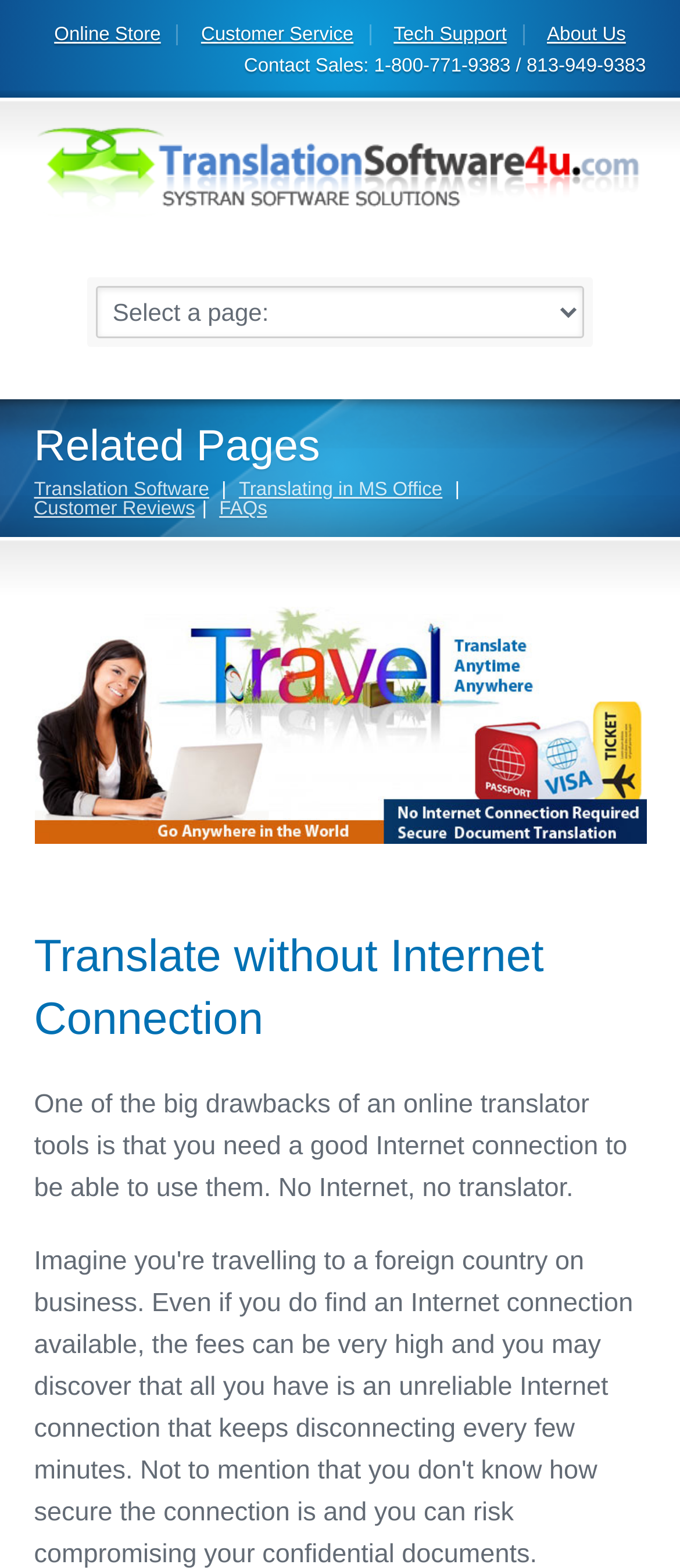Indicate the bounding box coordinates of the clickable region to achieve the following instruction: "View Customer Reviews."

[0.05, 0.319, 0.287, 0.331]